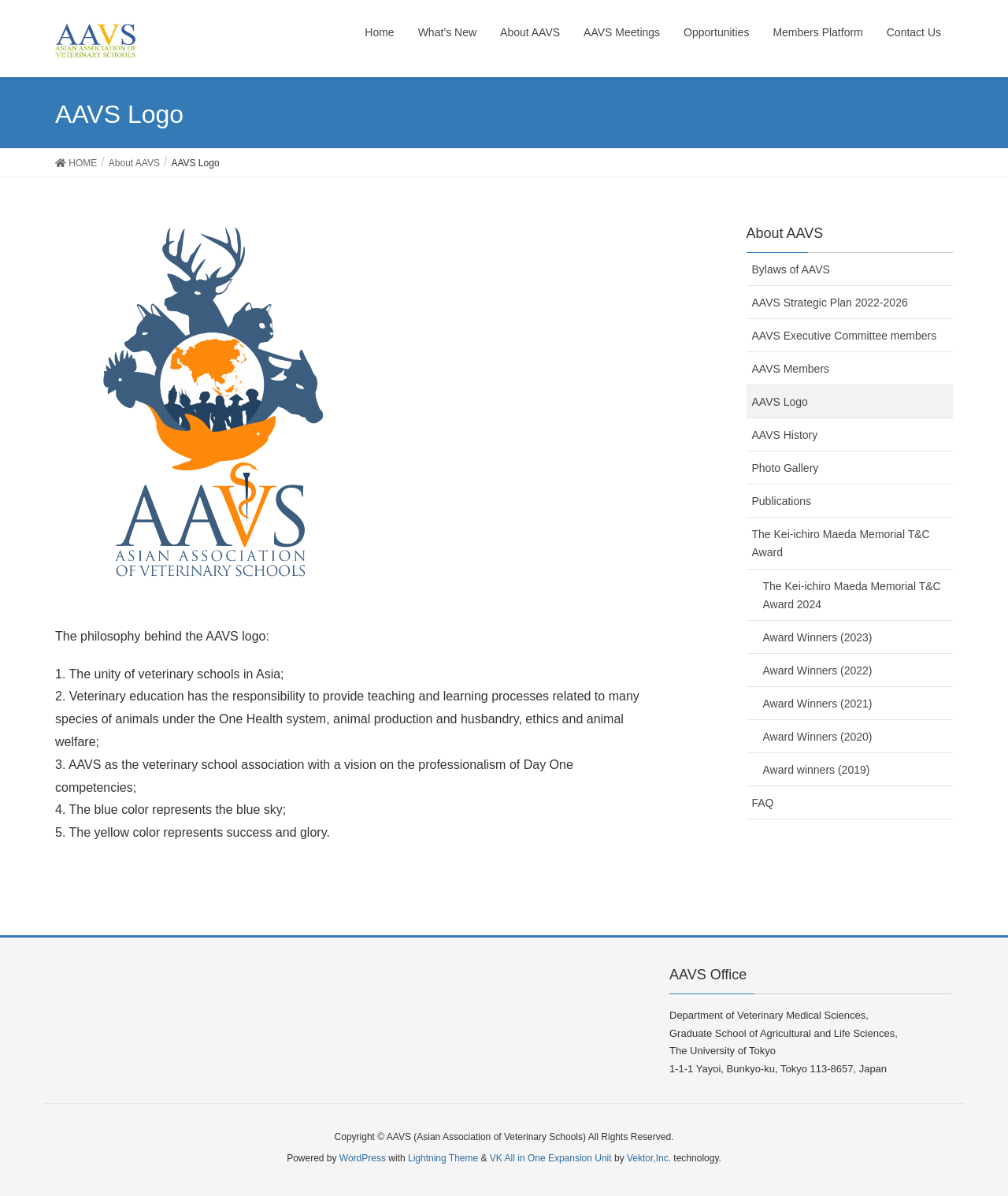Please identify the bounding box coordinates of the element's region that should be clicked to execute the following instruction: "Read about the philosophy behind the AAVS logo". The bounding box coordinates must be four float numbers between 0 and 1, i.e., [left, top, right, bottom].

[0.055, 0.526, 0.267, 0.537]